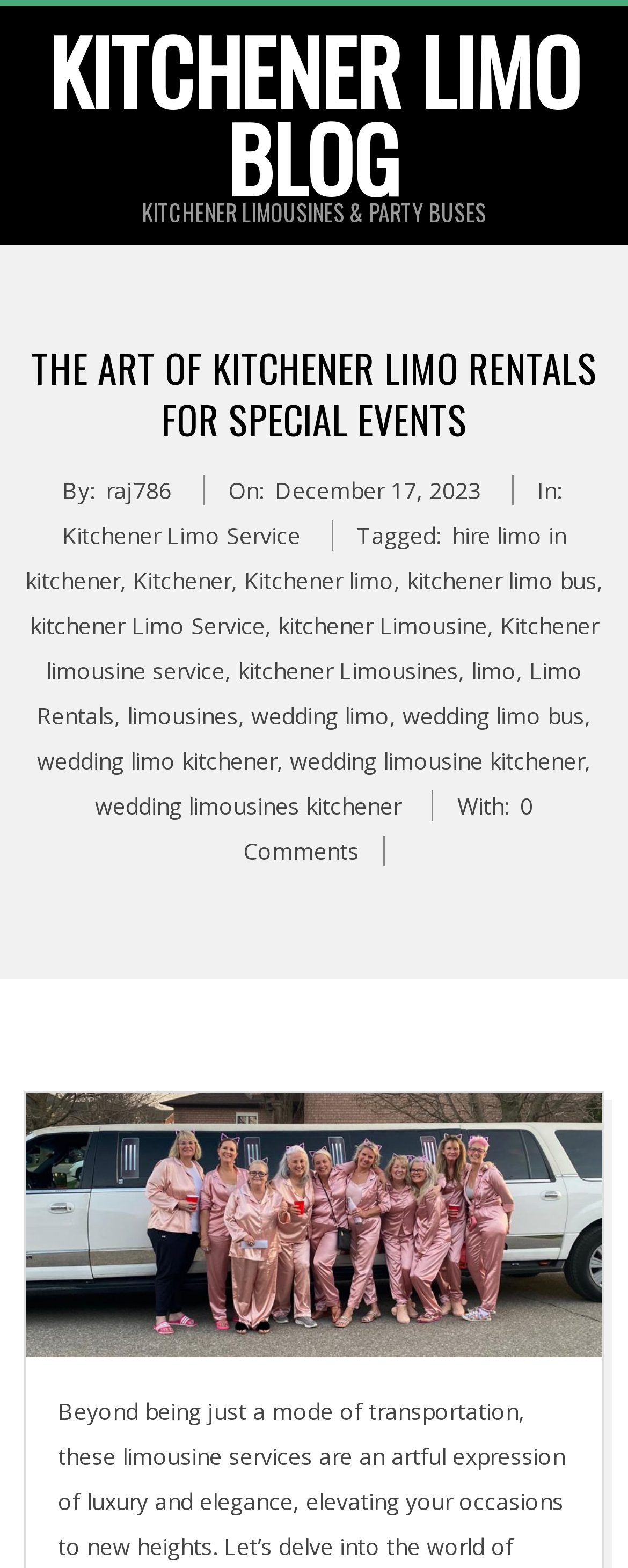Explain the webpage in detail.

This webpage is about Kitchener Limo Rentals for special events. At the top, there is a link to the "KITCHENER LIMO BLOG" and a heading that reads "KITCHENER LIMOUSINES & PARTY BUSES". Below this, there is another heading that says "THE ART OF KITCHENER LIMO RENTALS FOR SPECIAL EVENTS". 

On the left side, there is a section with information about the author and the date of the post. It says "By: raj786" and "On: Sunday, December 17, 2023, 8:33 am". 

To the right of this section, there are several links related to Kitchener Limo Service, including "Kitchener Limo Service", "hire limo in kitchener", "Kitchener", "Kitchener limo", "kitchener limo bus", and more. These links are separated by commas.

Below this section, there is a large image that takes up most of the width of the page, labeled "Kitchener Limo Service". At the bottom of the page, there is a link that says "0 Comments".